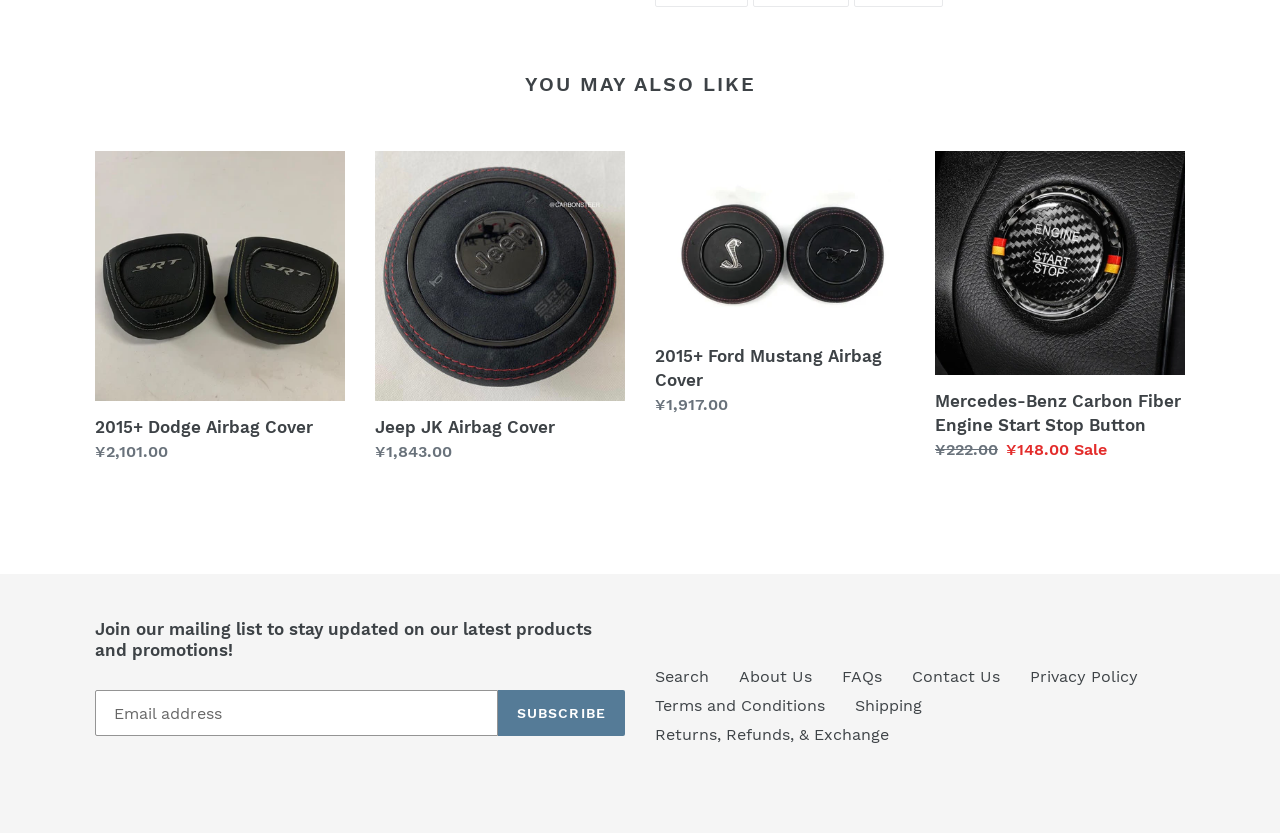Please locate the bounding box coordinates of the element that should be clicked to achieve the given instruction: "View 'About Us' page".

[0.577, 0.8, 0.634, 0.823]